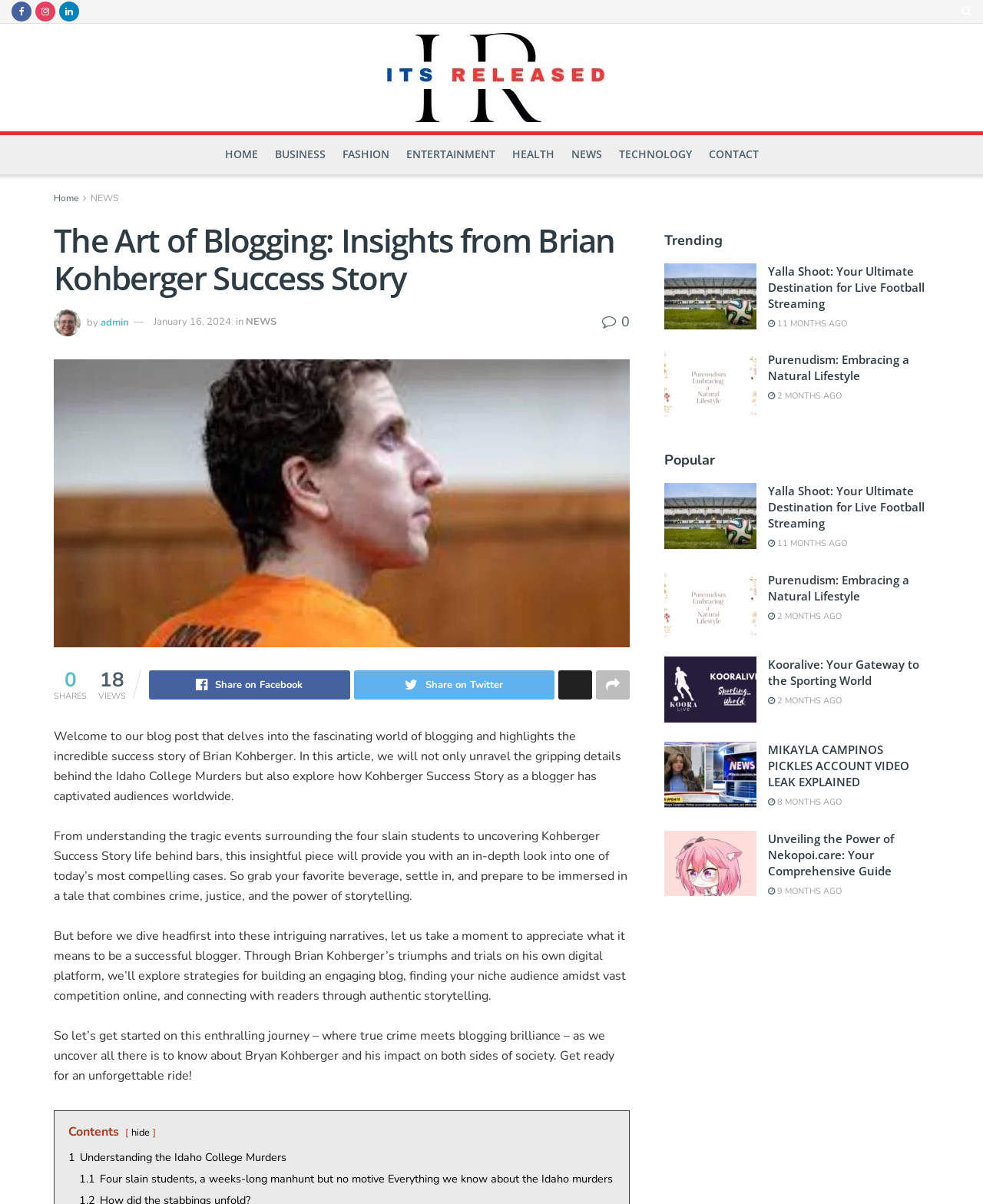Highlight the bounding box of the UI element that corresponds to this description: "Purenudism: Embracing a Natural Lifestyle".

[0.781, 0.292, 0.925, 0.318]